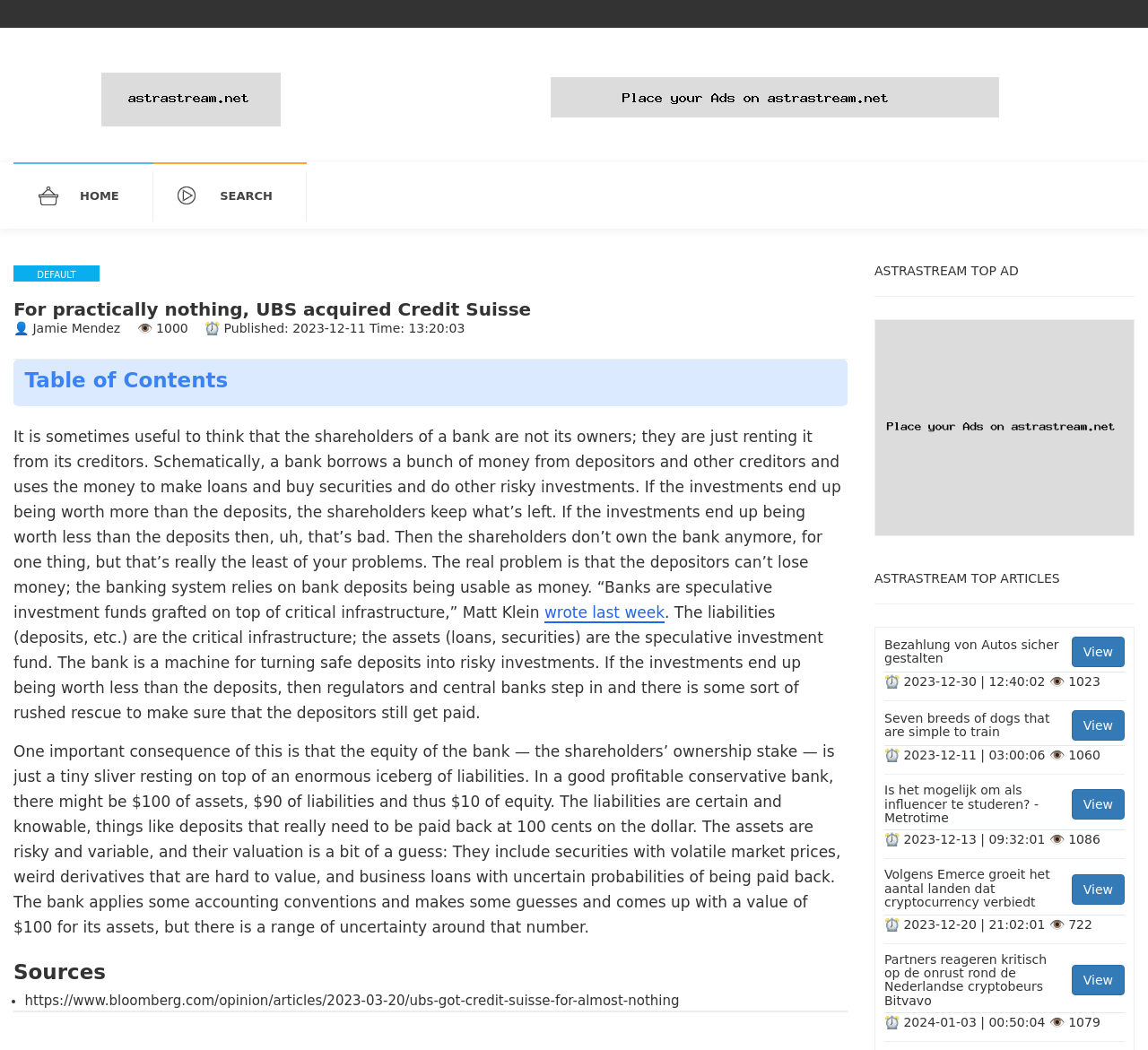Find the bounding box coordinates of the element to click in order to complete the given instruction: "Click on the 'wrote last week' link."

[0.474, 0.575, 0.579, 0.594]